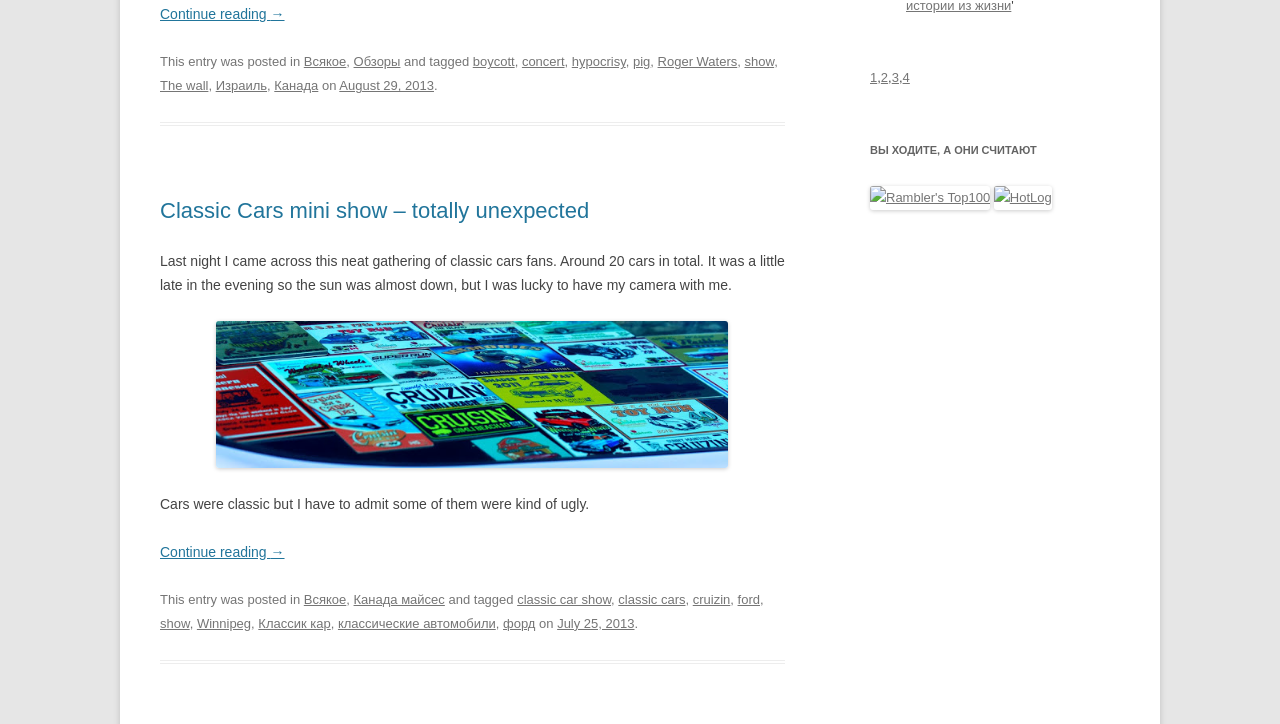Can you pinpoint the bounding box coordinates for the clickable element required for this instruction: "Click on 'Classic Cars mini show – totally unexpected'"? The coordinates should be four float numbers between 0 and 1, i.e., [left, top, right, bottom].

[0.125, 0.274, 0.46, 0.308]